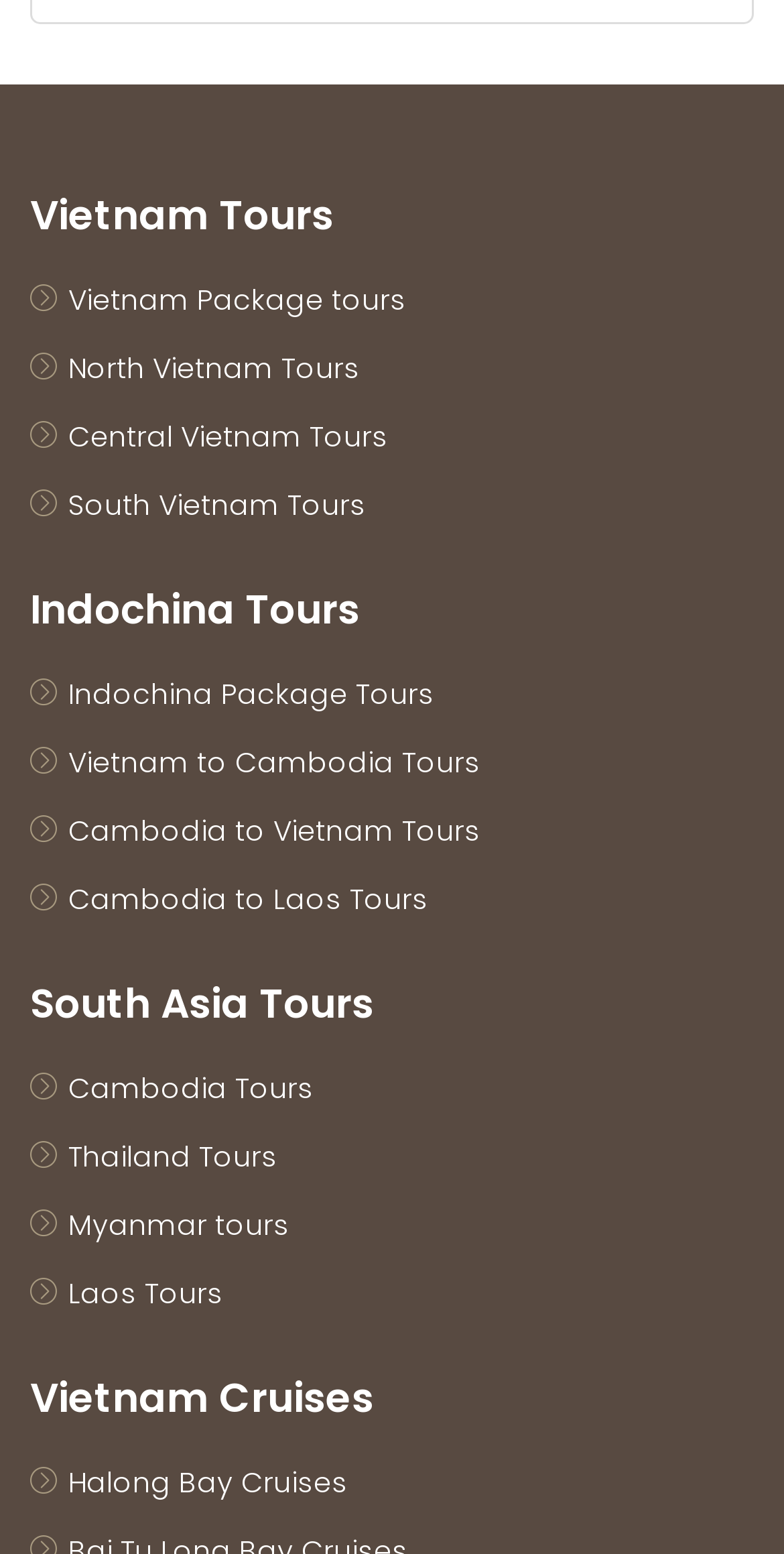Please specify the bounding box coordinates of the clickable region to carry out the following instruction: "Browse South Asia Tours". The coordinates should be four float numbers between 0 and 1, in the format [left, top, right, bottom].

[0.038, 0.627, 0.477, 0.664]